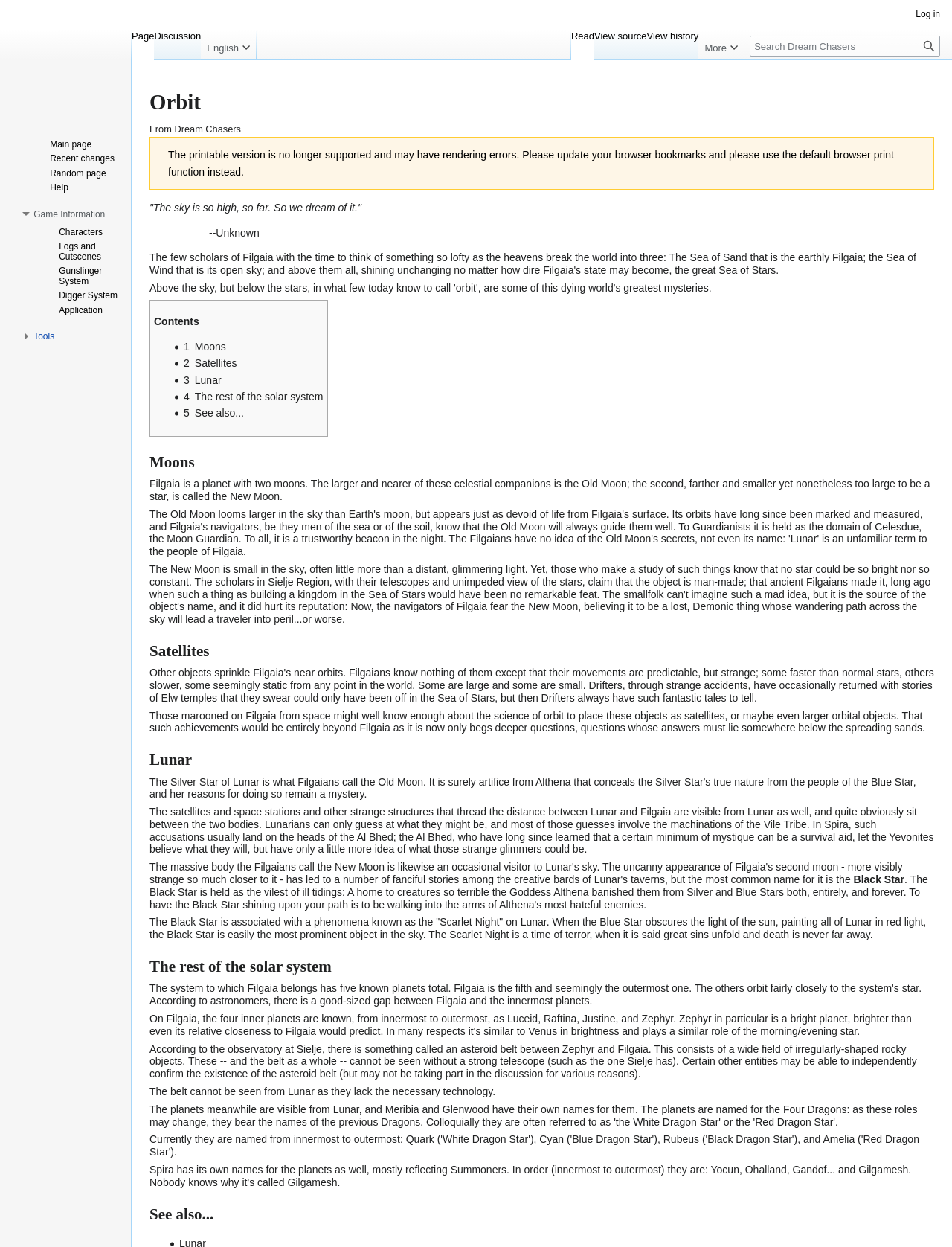Extract the bounding box of the UI element described as: "2023:Osinbajo Not Interested In Presidency—Bwala".

None